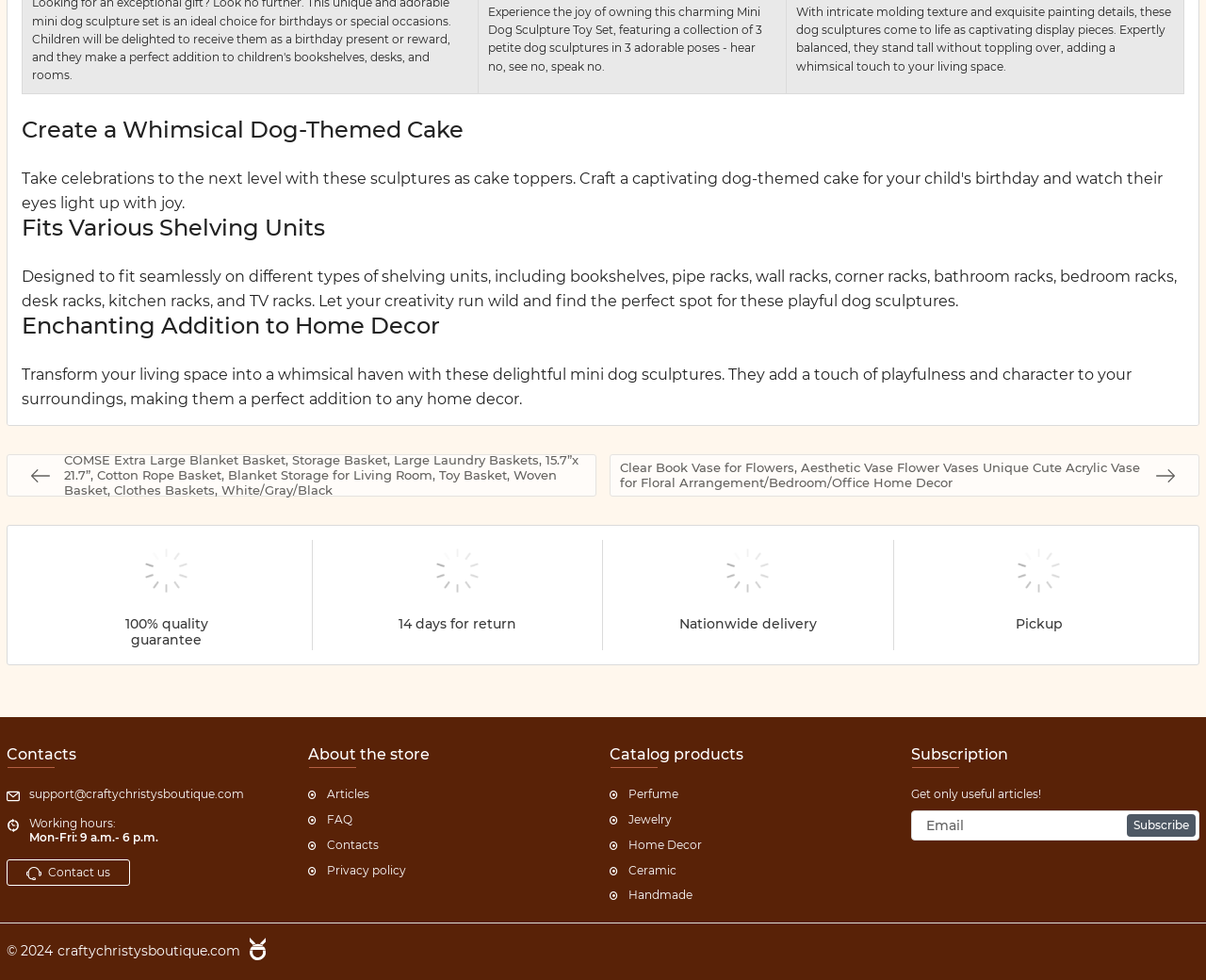What is the guarantee mentioned on the webpage?
Observe the image and answer the question with a one-word or short phrase response.

100% quality guarantee